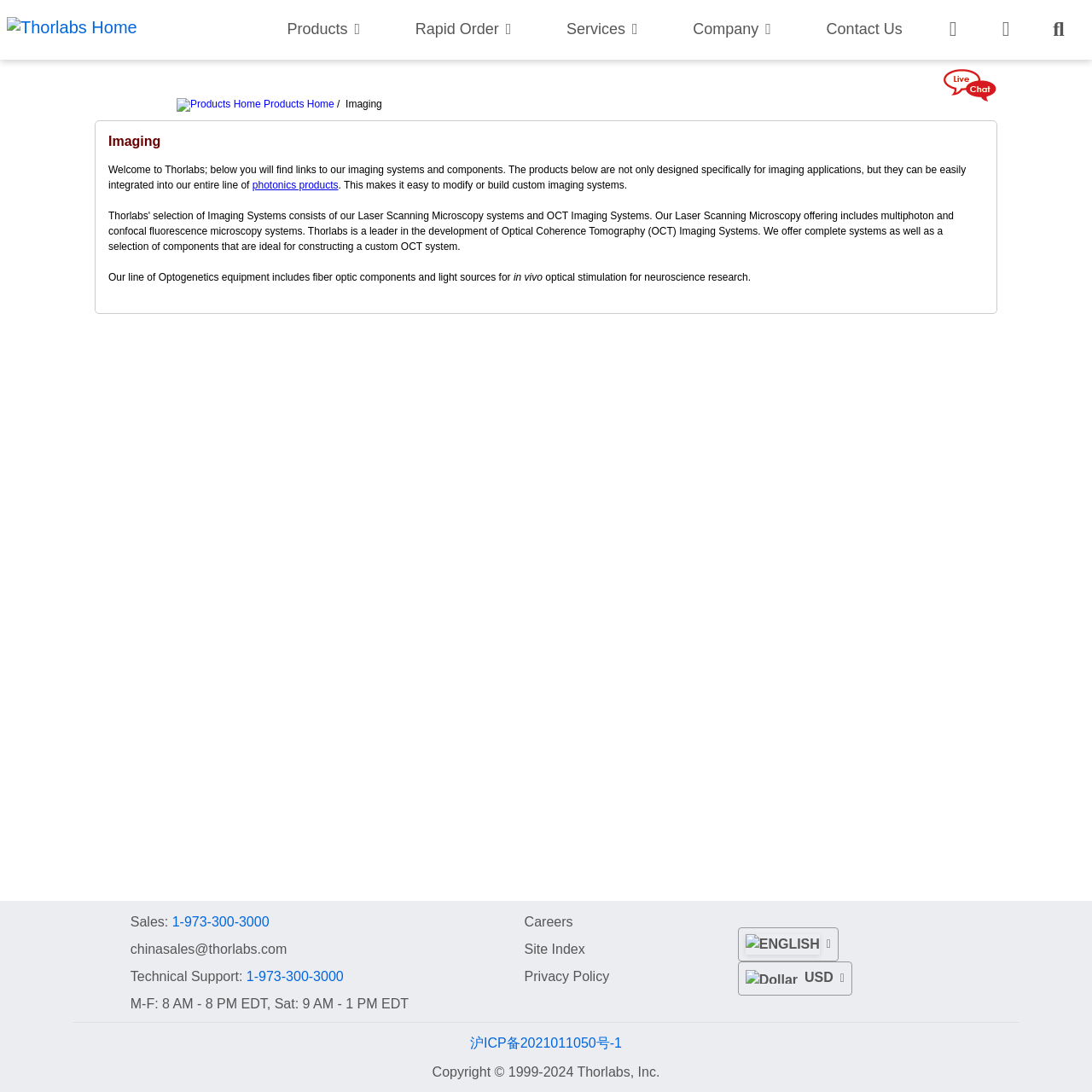What is the phone number for sales support?
Answer with a single word or phrase by referring to the visual content.

1-973-300-3000